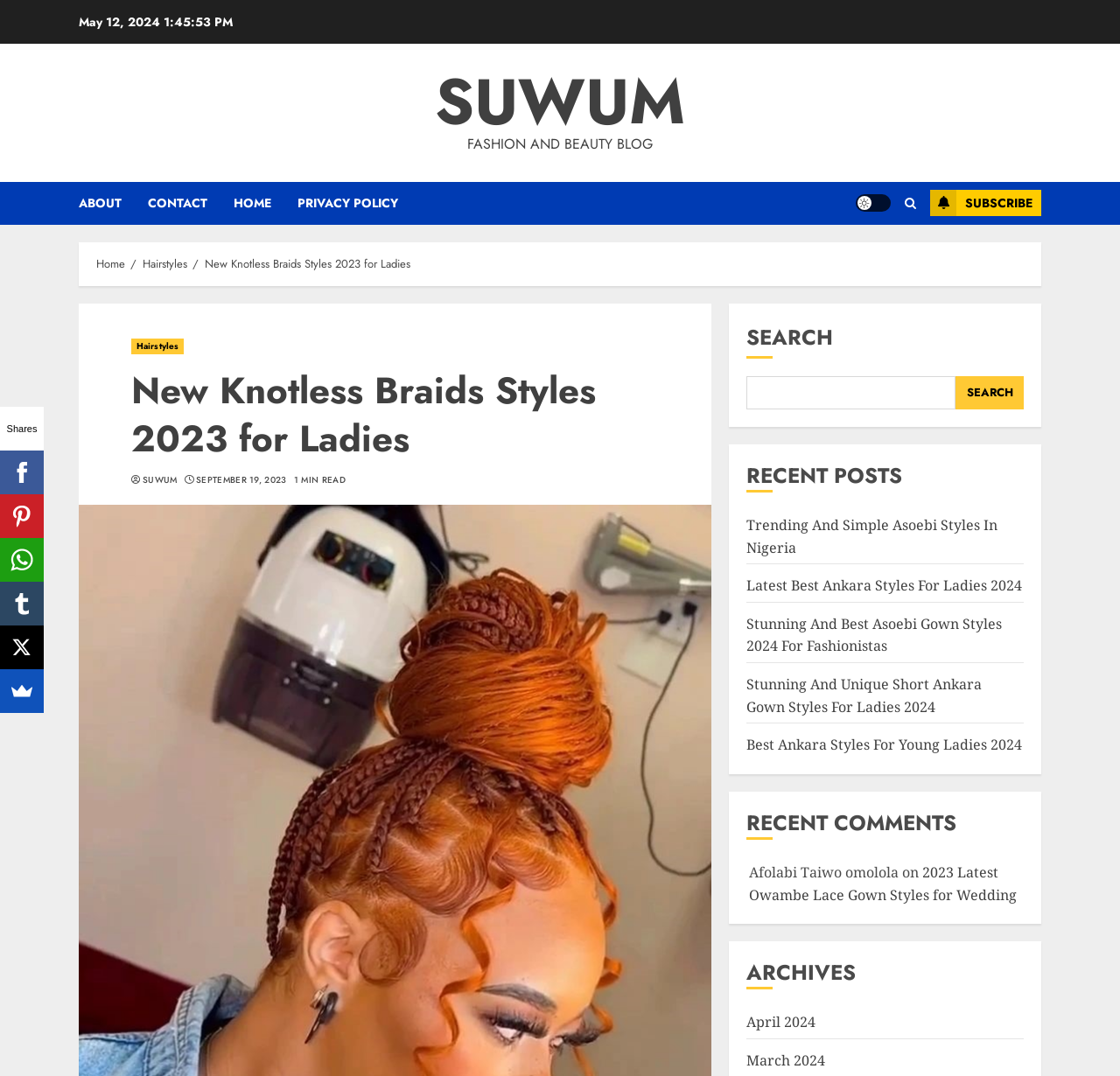Identify the bounding box for the UI element that is described as follows: "September 19, 2023".

[0.175, 0.44, 0.256, 0.452]